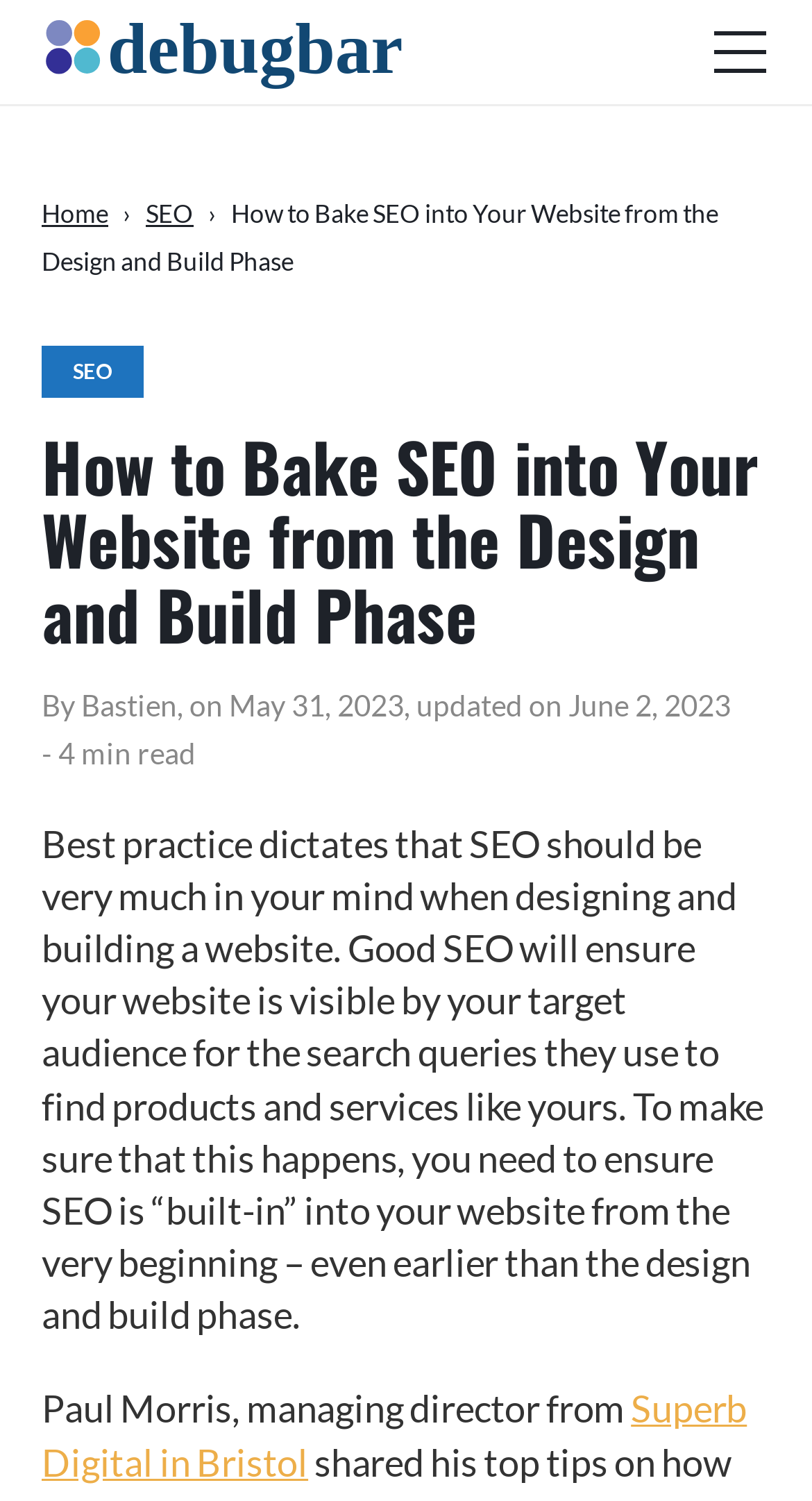Given the description of the UI element: "Superb Digital in Bristol", predict the bounding box coordinates in the form of [left, top, right, bottom], with each value being a float between 0 and 1.

[0.051, 0.923, 0.92, 0.989]